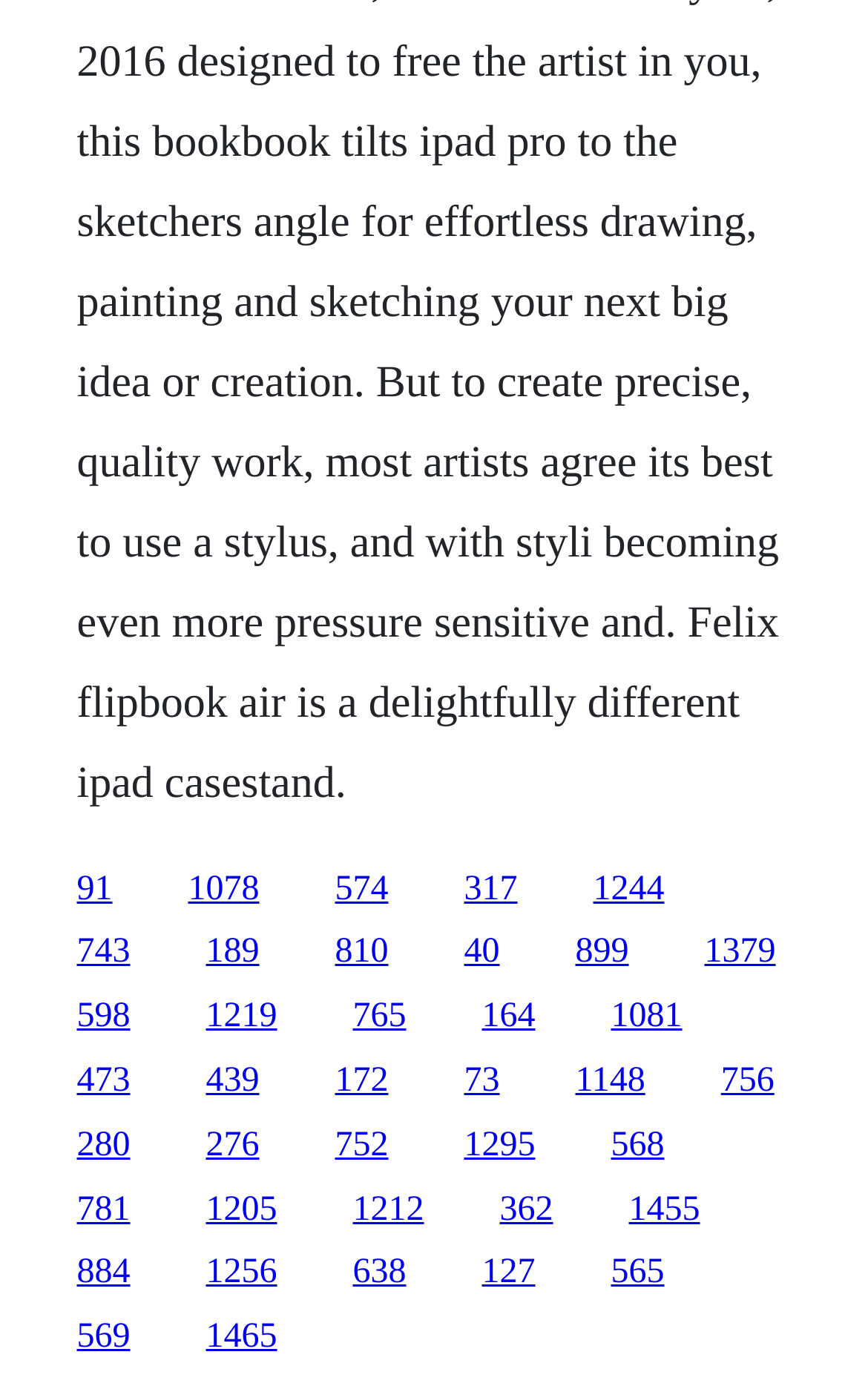Using a single word or phrase, answer the following question: 
Are the links arranged in a specific order?

no